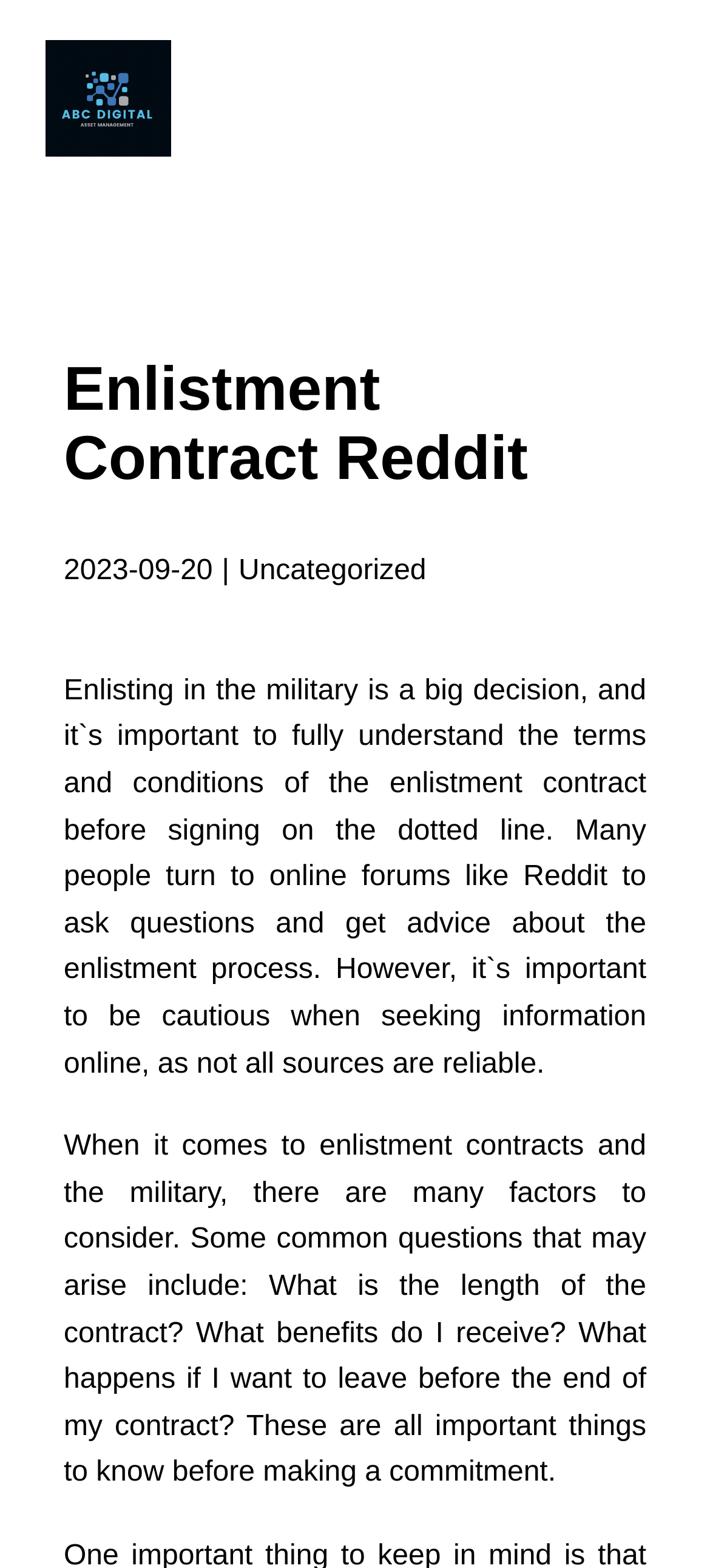Please answer the following question using a single word or phrase: 
What is the date of the article?

2023-09-20